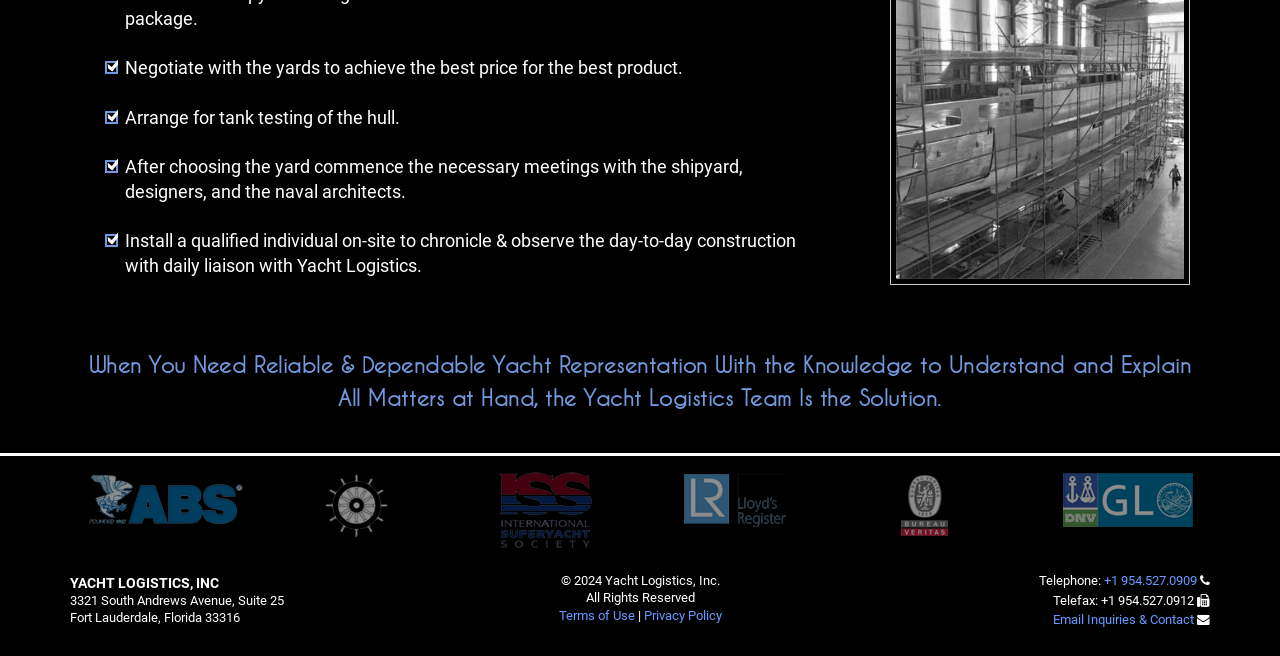What is the purpose of the on-site individual mentioned on the webpage?
Please elaborate on the answer to the question with detailed information.

According to the webpage, the on-site individual is responsible for chronicle & observing the day-to-day construction with daily liaison with Yacht Logistics, as mentioned in the StaticText element.